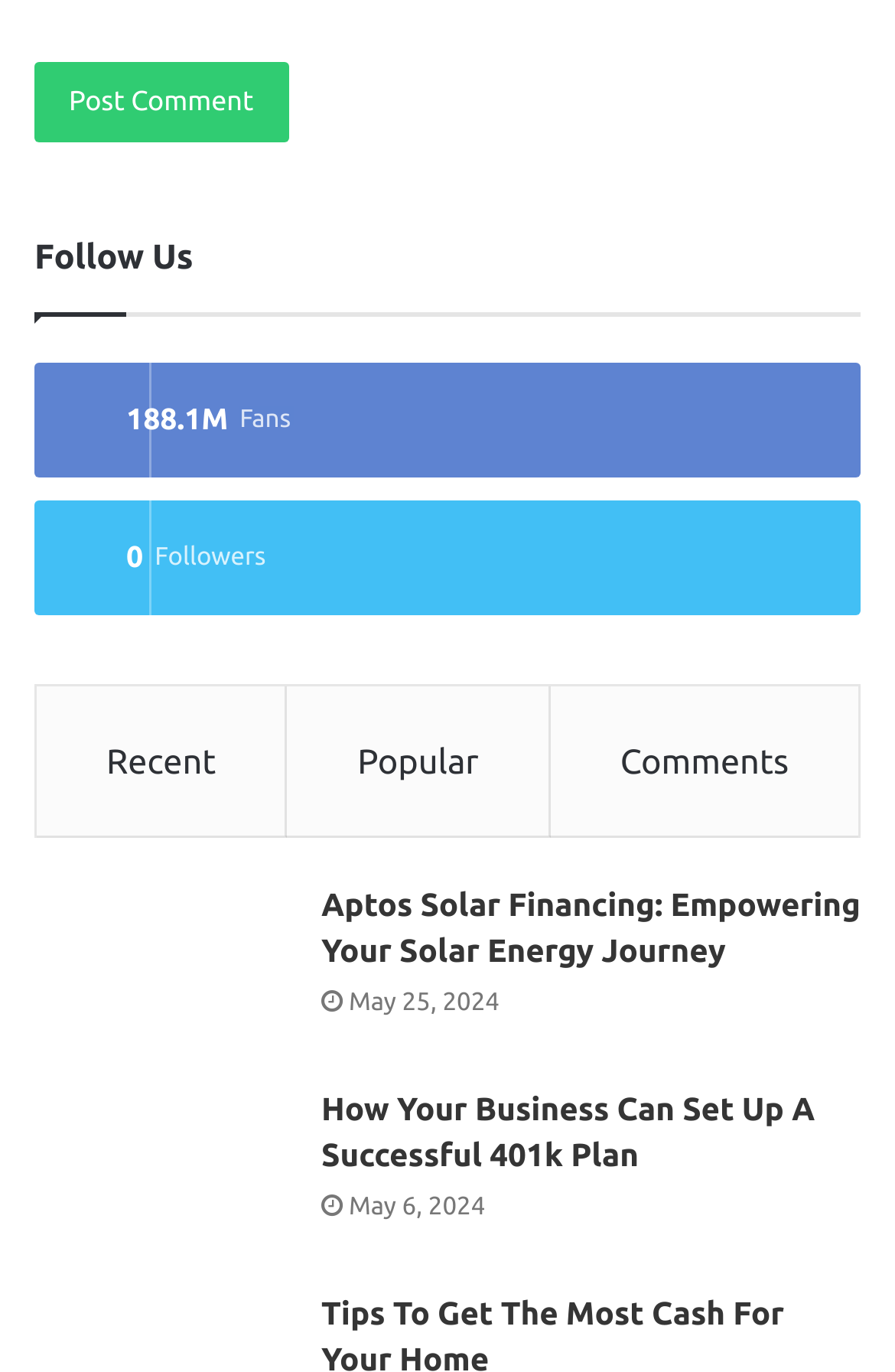Respond with a single word or phrase:
How many links are there in the 'Follow Us' section?

2